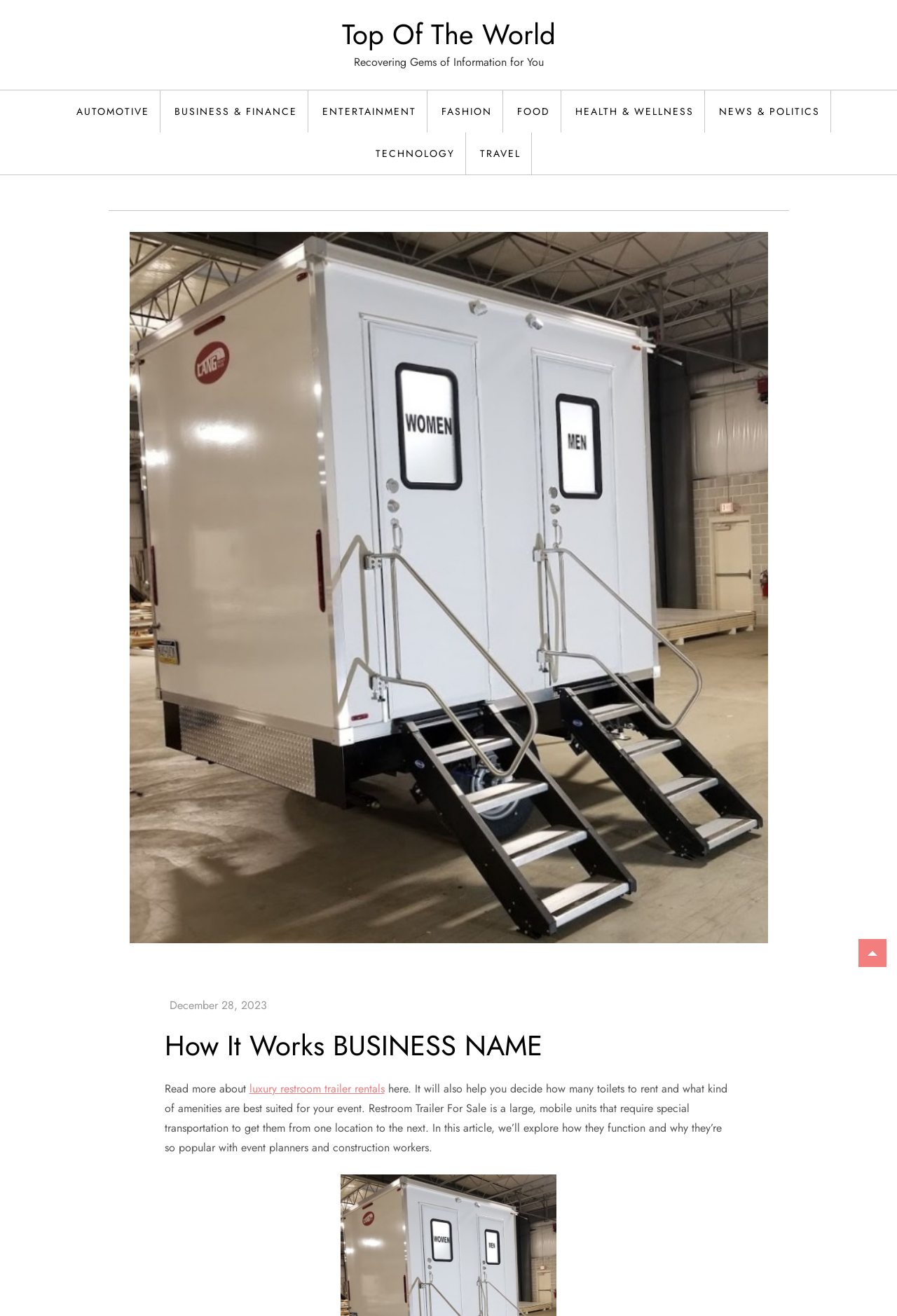Extract the primary header of the webpage and generate its text.

How It Works BUSINESS NAME